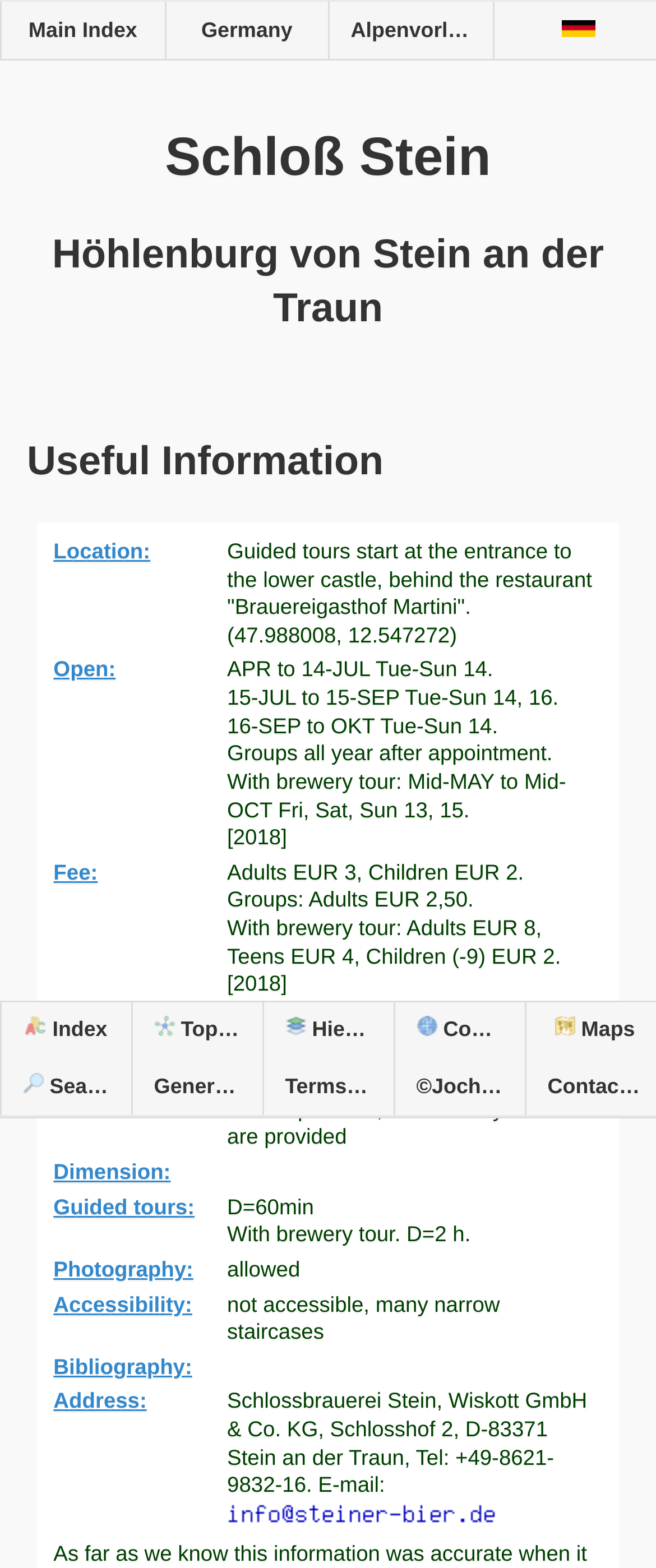What is the contact email of the castle?
Look at the image and respond with a single word or a short phrase.

contact